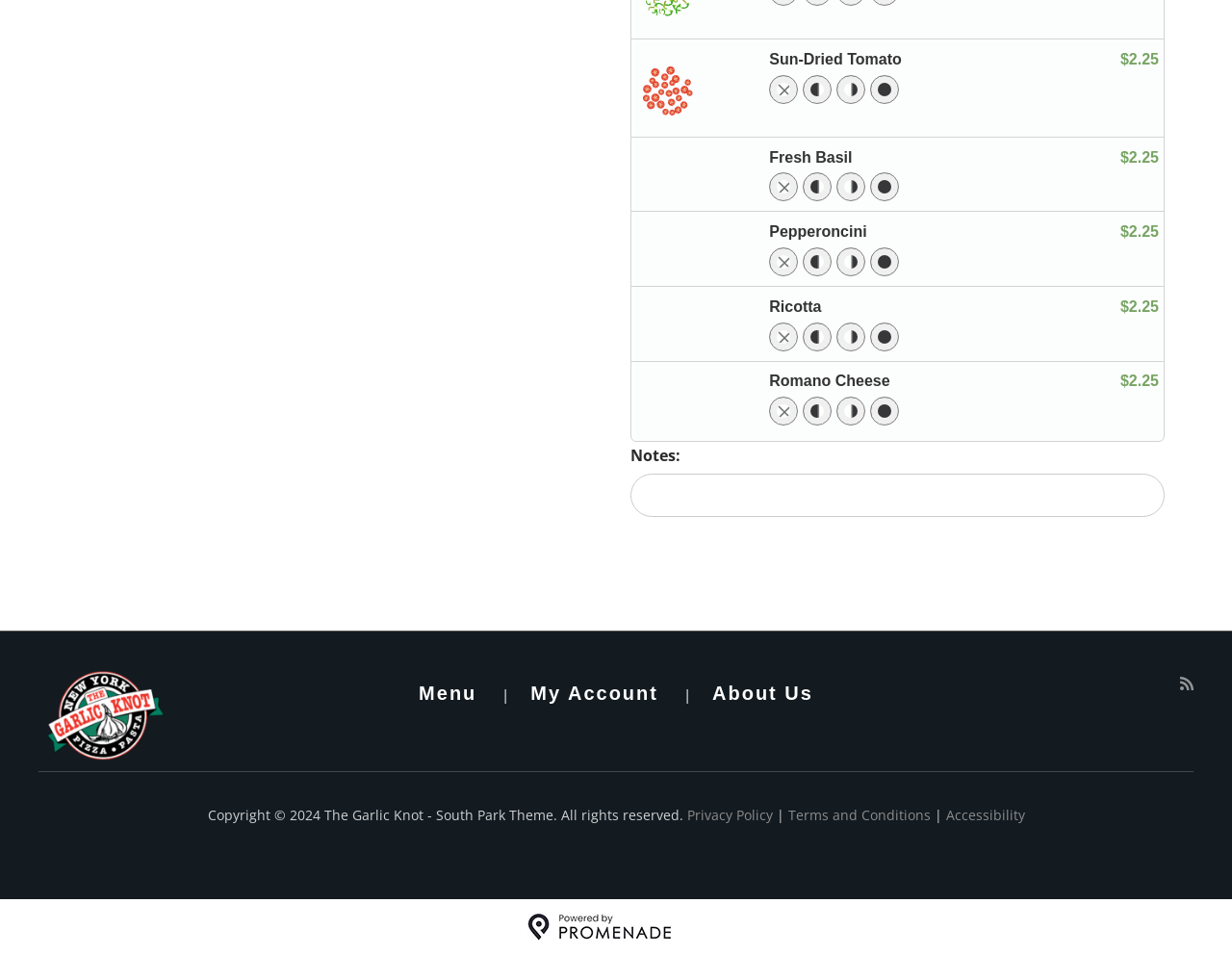What is the purpose of the textbox below the 'Notes:' label?
Using the image as a reference, answer the question in detail.

The textbox is located below the 'Notes:' label, and it is a required field. This implies that the user can add notes or comments related to their pizza order.